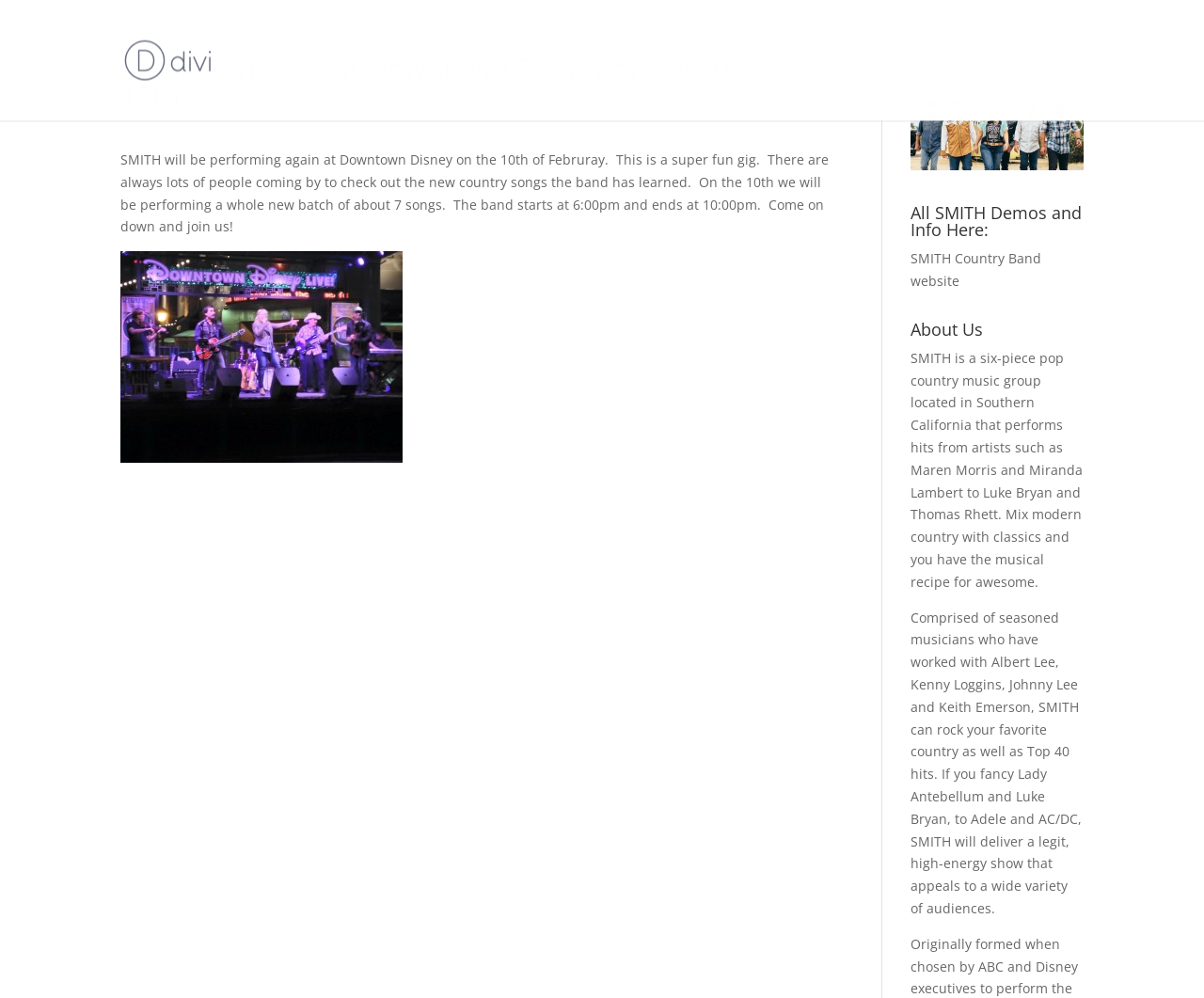Can you give a detailed response to the following question using the information from the image? Where is SMITH located?

I found this answer in the text 'SMITH is a six-piece pop country music group located in Southern California...' which provides information about the band's location.